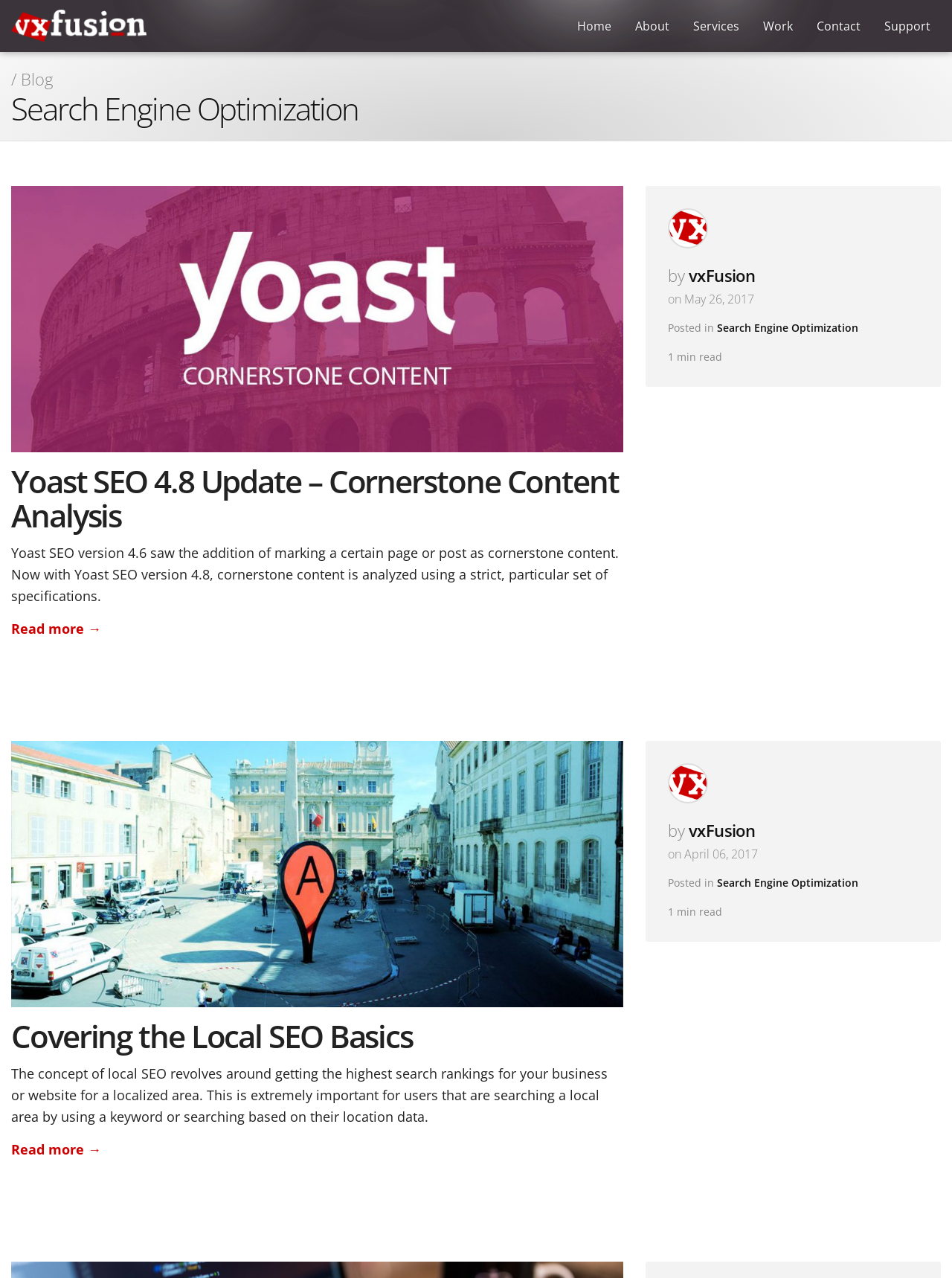Generate a thorough caption that explains the contents of the webpage.

The webpage is titled "Search Engine Optimization Archives - vxFusion" and appears to be a blog or article archive page. At the top, there is a logo and a navigation menu with links to "Home", "About", "Services", "Work", "Contact", and "Support". Below the navigation menu, there is a header section with a link to "Blog" and a title "Search Engine Optimization".

The main content of the page is divided into two sections, each containing an article. The first article is titled "Yoast SEO 4.8 Update – Cornerstone Content Analysis" and features an image, a heading, and a brief summary of the article. The summary text describes the update to Yoast SEO version 4.8 and its impact on cornerstone content analysis. There is also a "Read more →" link at the bottom of the summary. The article is attributed to "vxFusion" and dated May 26, 2017.

The second article is titled "Covering the Local SEO Basics" and also features an image, a heading, and a brief summary of the article. The summary text explains the concept of local SEO and its importance for businesses and websites. There is also a "Read more →" link at the bottom of the summary. The article is attributed to "vxFusion" and dated April 06, 2017.

Both articles have a similar layout, with the image and heading at the top, followed by the summary text and the "Read more →" link. The attribution and date information are displayed below the summary text.